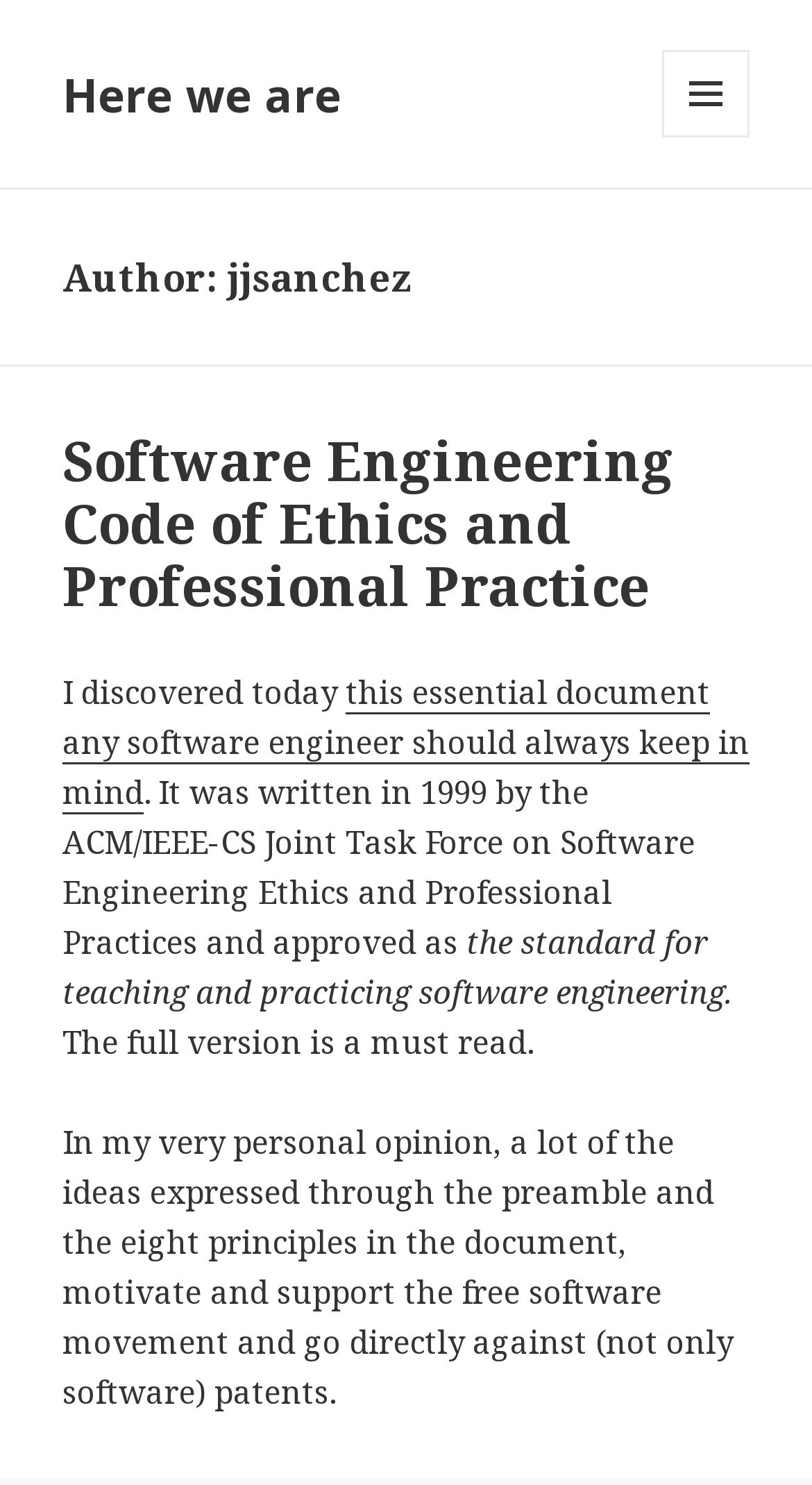Offer a thorough description of the webpage.

The webpage appears to be a personal blog or journal, with the title "jjsanchez – Page 3 – Here we are" at the top. On the top-left corner, there is a link labeled "Here we are". On the top-right corner, there is a button with a menu icon and the text "MENU AND WIDGETS", which is not expanded.

Below the title, there is a header section that spans the entire width of the page. Within this section, there is a heading that reads "Author: jjsanchez" on the left side. Below this heading, there is another header section that contains a heading with a long title "Software Engineering Code of Ethics and Professional Practice". This heading is followed by a link with the same title.

The main content of the page starts below the header section. There is a paragraph of text that begins with "I discovered today" and continues with a link to "this essential document any software engineer should always keep in mind". The text then continues with a description of the document, stating that it was written in 1999 by the ACM/IEEE-CS Joint Task Force on Software Engineering Ethics and Professional Practices and approved as the standard for teaching and practicing software engineering.

The text then concludes with a personal opinion, stating that the ideas expressed in the document motivate and support the free software movement and go against software patents. Overall, the page appears to be a personal reflection or blog post about software engineering ethics and the importance of a specific document in the field.